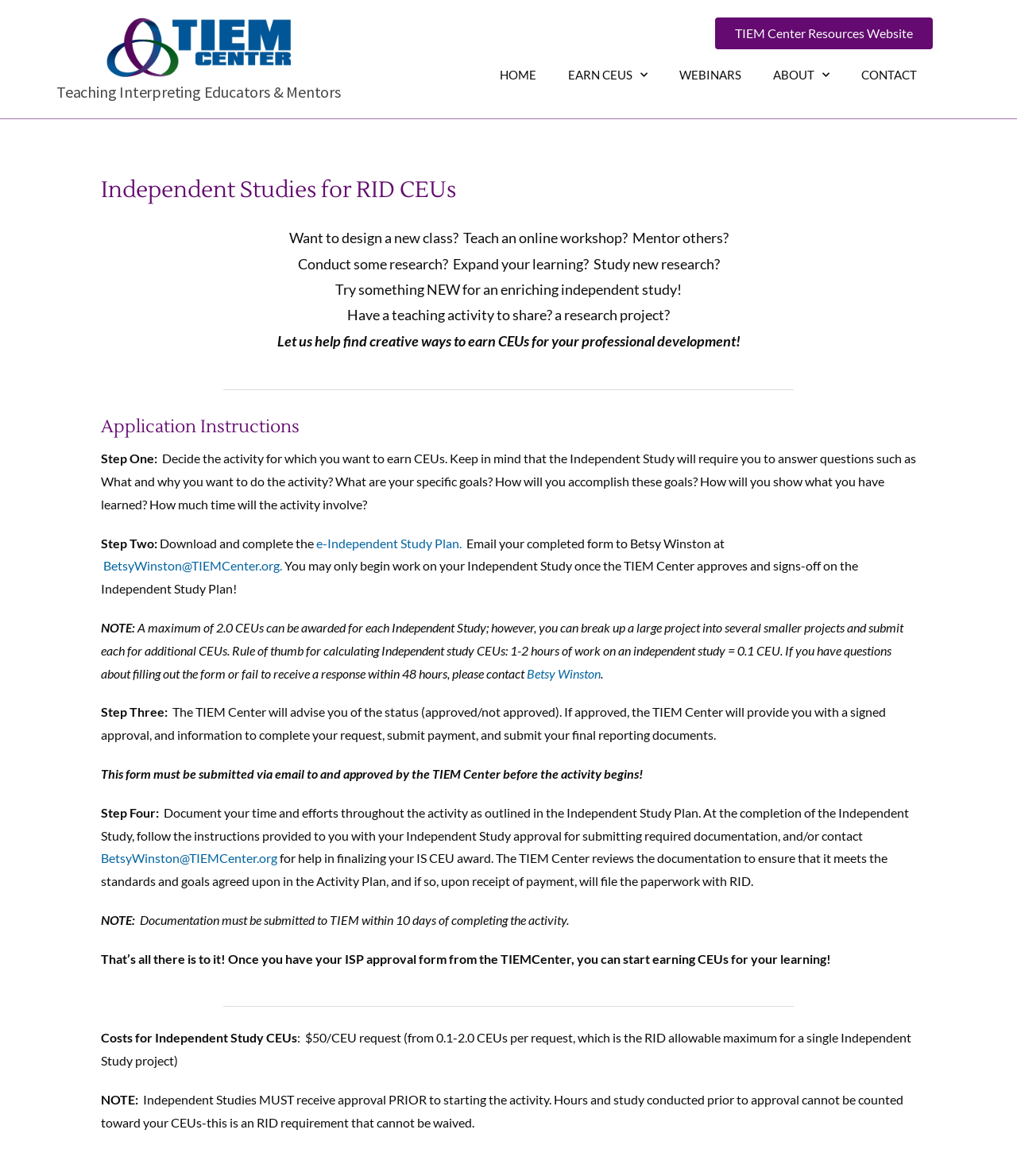Identify the bounding box of the UI element described as follows: "Contact". Provide the coordinates as four float numbers in the range of 0 to 1 [left, top, right, bottom].

[0.831, 0.042, 0.917, 0.086]